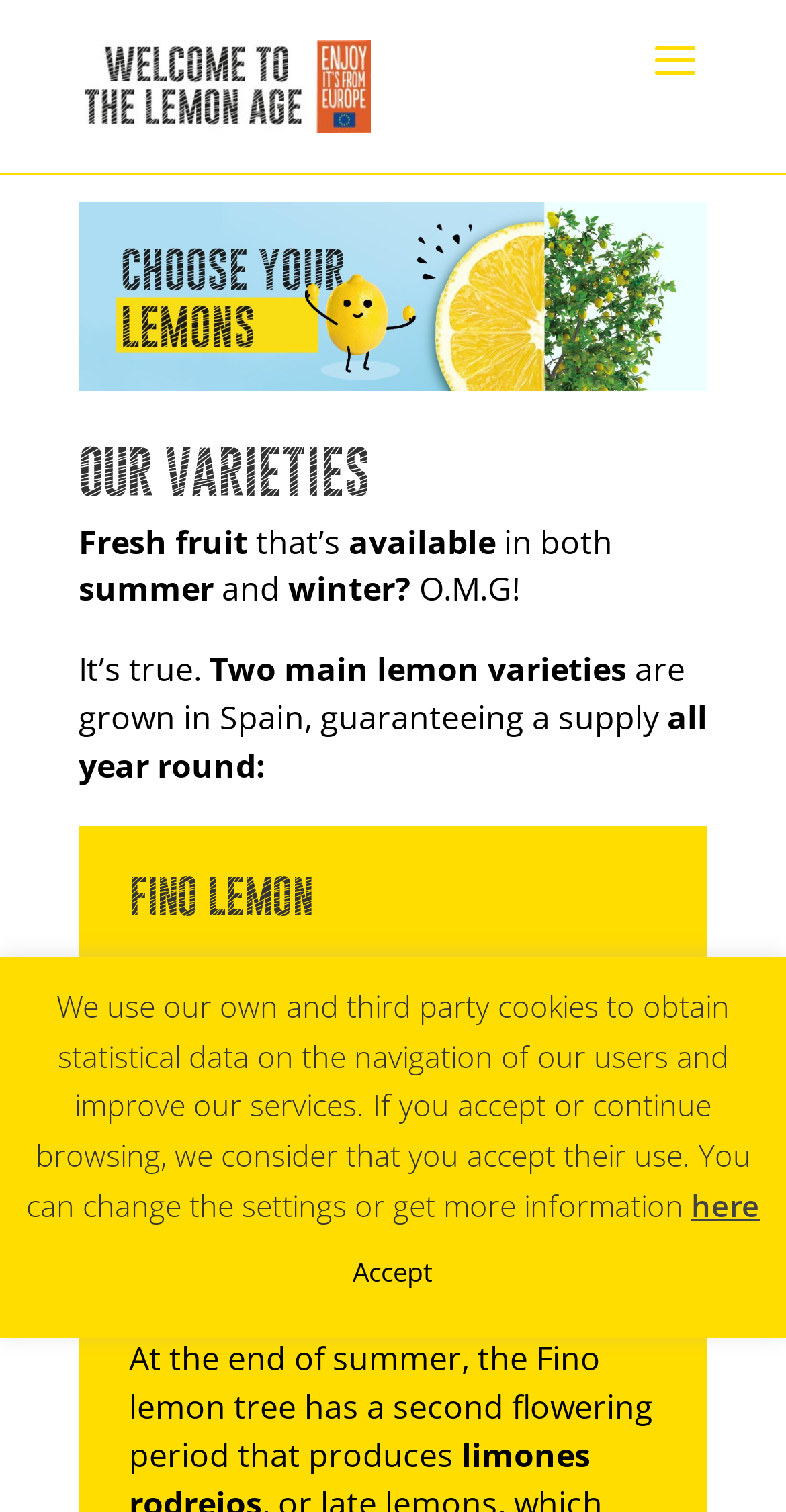Please provide a comprehensive response to the question based on the details in the image: What is the purpose of the second flowering period of Fino Lemon trees?

Based on the webpage content, I can see that the second flowering period of Fino Lemon trees produces fruit. The text 'At the end of summer, the Fino lemon tree has a second flowering period that produces...' suggests that the second flowering period is for fruit production.